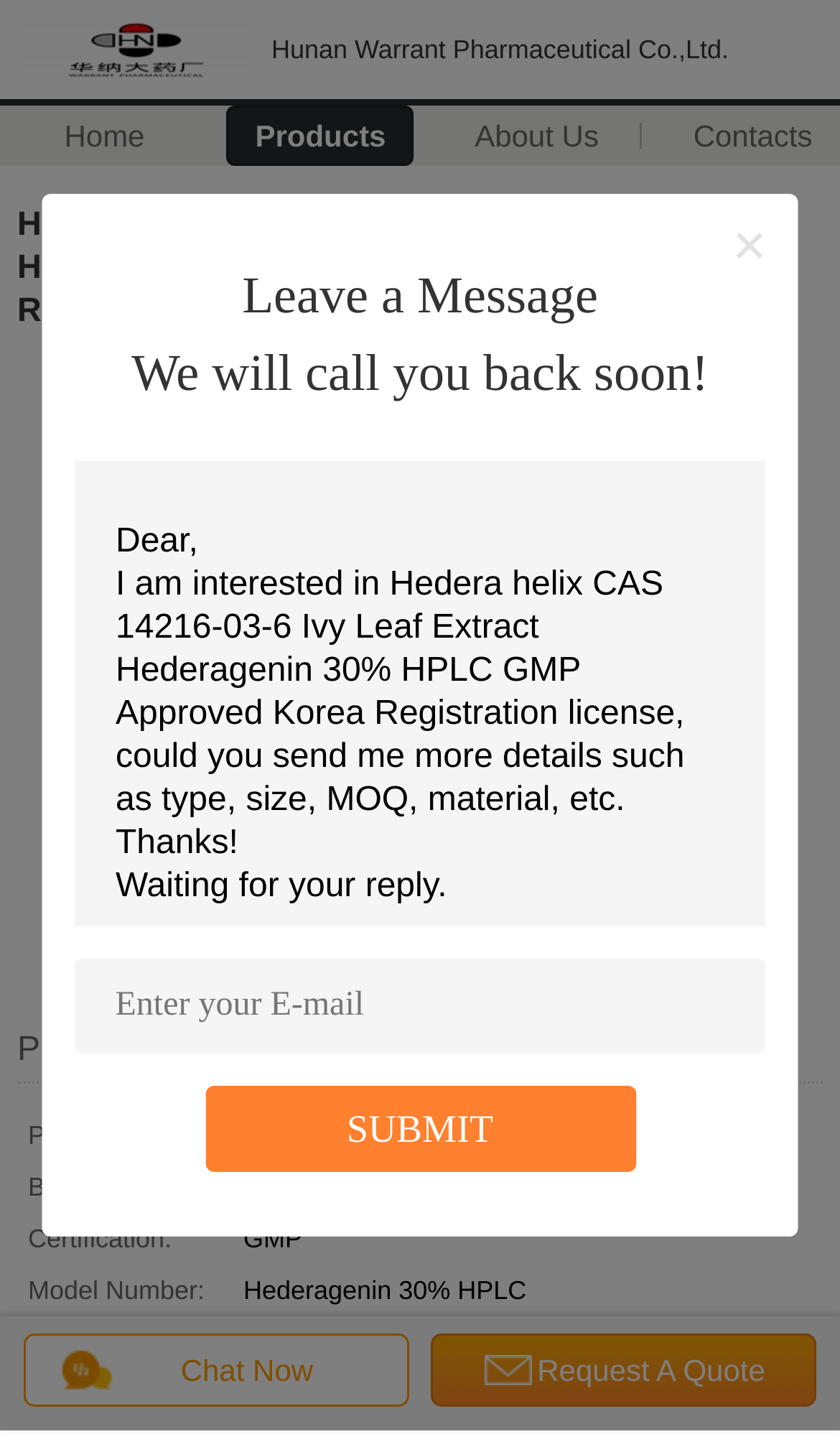Create a detailed narrative describing the layout and content of the webpage.

This webpage appears to be a product page for Hedera helix CAS 14216-03-6 Ivy Leaf Extract Hederagenin 30% HPLC GMP Approved Korea Registration license. At the top, there is a layout table with two cells, each containing the company name "Hunan Warrant Pharmaceutical Co.,Ltd." with a link and an image.

Below the table, there are three links: "Home", "Products", and "About Us", aligned horizontally. Following these links, there is a static text "Leave a Message" and another text "We will call you back soon!".

A large textbox is located below, with a default message that says "Dear, I am interested in Hedera helix CAS 14216-03-6 Ivy Leaf Extract Hederagenin 30% HPLC GMP Approved Korea Registration license, could you send me more details such as type, size, MOQ, material, etc. Thanks! Waiting for your reply.".

To the right of the textbox, there is a smaller textbox labeled "Enter your E-mail". Below these textboxes, there is a "SUBMIT" button.

The main product information is displayed in the middle of the page, with a heading that matches the product name. Below the heading, there is an image of the product. Two links, "Get Best Price" and "Contact Us", are placed on either side of the image.

Further down, there is a section labeled "Product Details", which contains a table with four rows. Each row has a row header and a grid cell, displaying information such as the place of origin, brand name, certification, and model number.

At the bottom of the page, there is a static text "Payment & Shipping Terms". Two links, "Chat Now" and "Request A Quote", are placed at the bottom left and right corners, respectively.